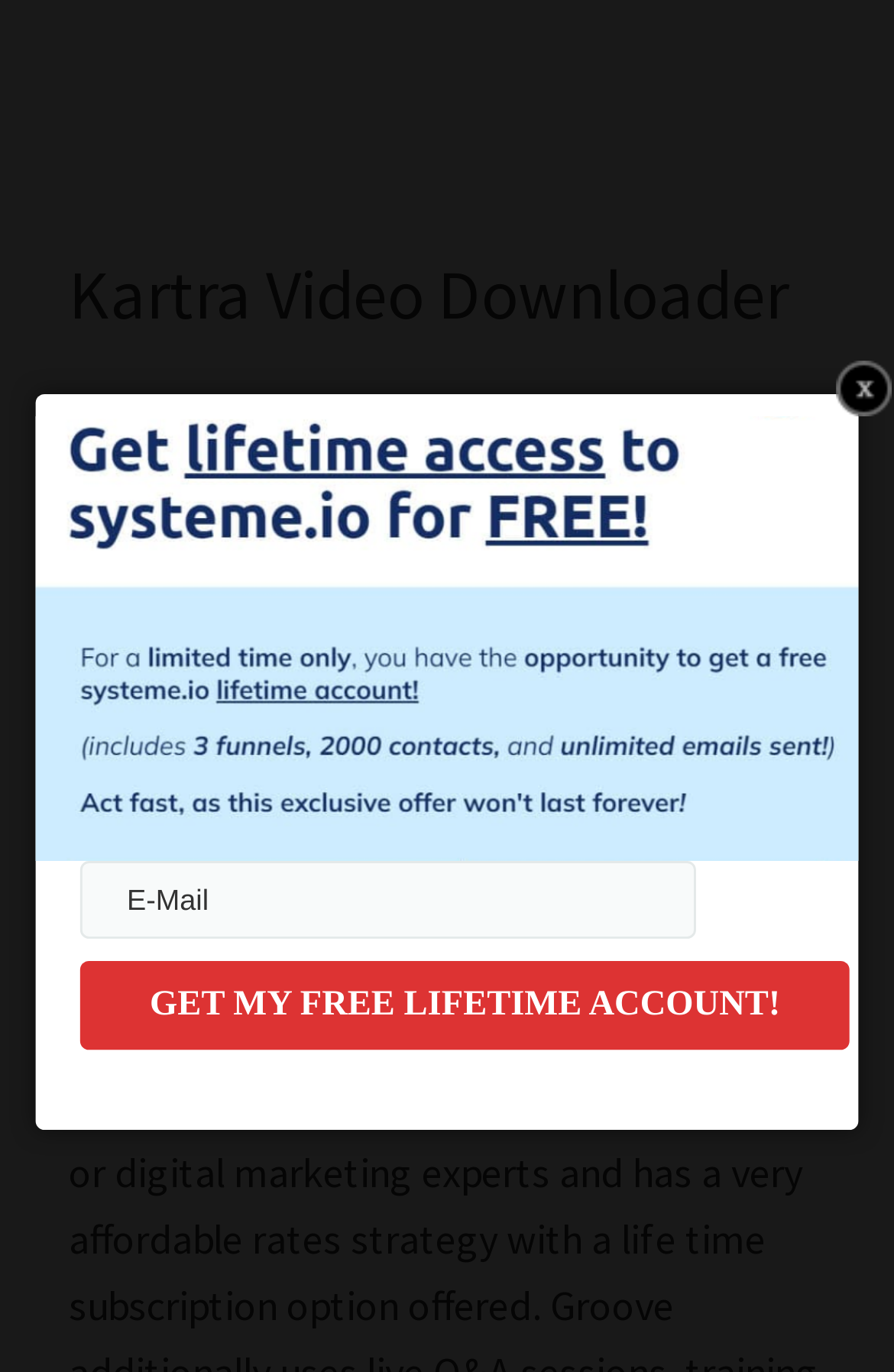Can you extract the headline from the webpage for me?

Kartra Video Downloader